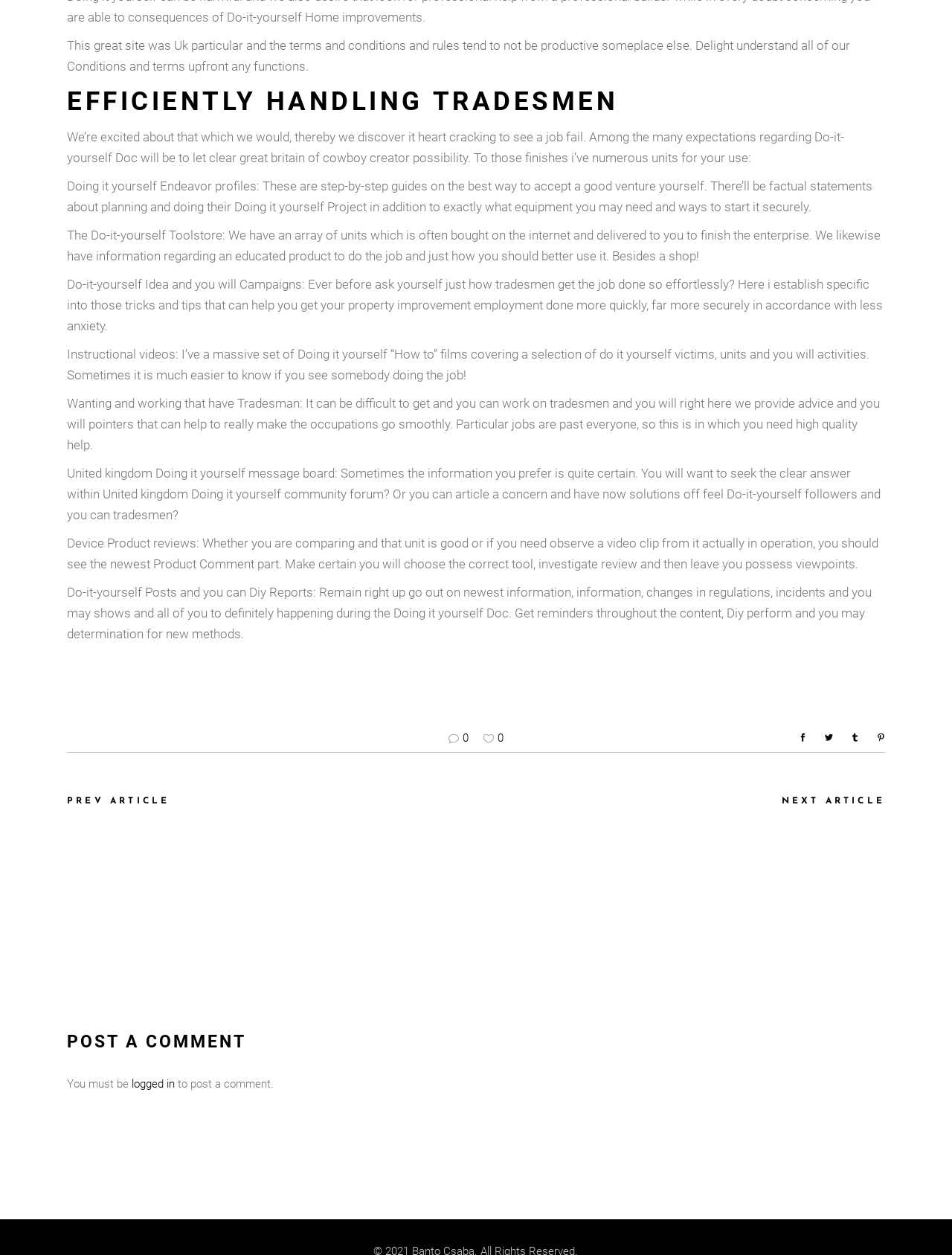Please specify the bounding box coordinates in the format (top-left x, top-left y, bottom-right x, bottom-right y), with values ranging from 0 to 1. Identify the bounding box for the UI component described as follows: 0

[0.508, 0.582, 0.529, 0.593]